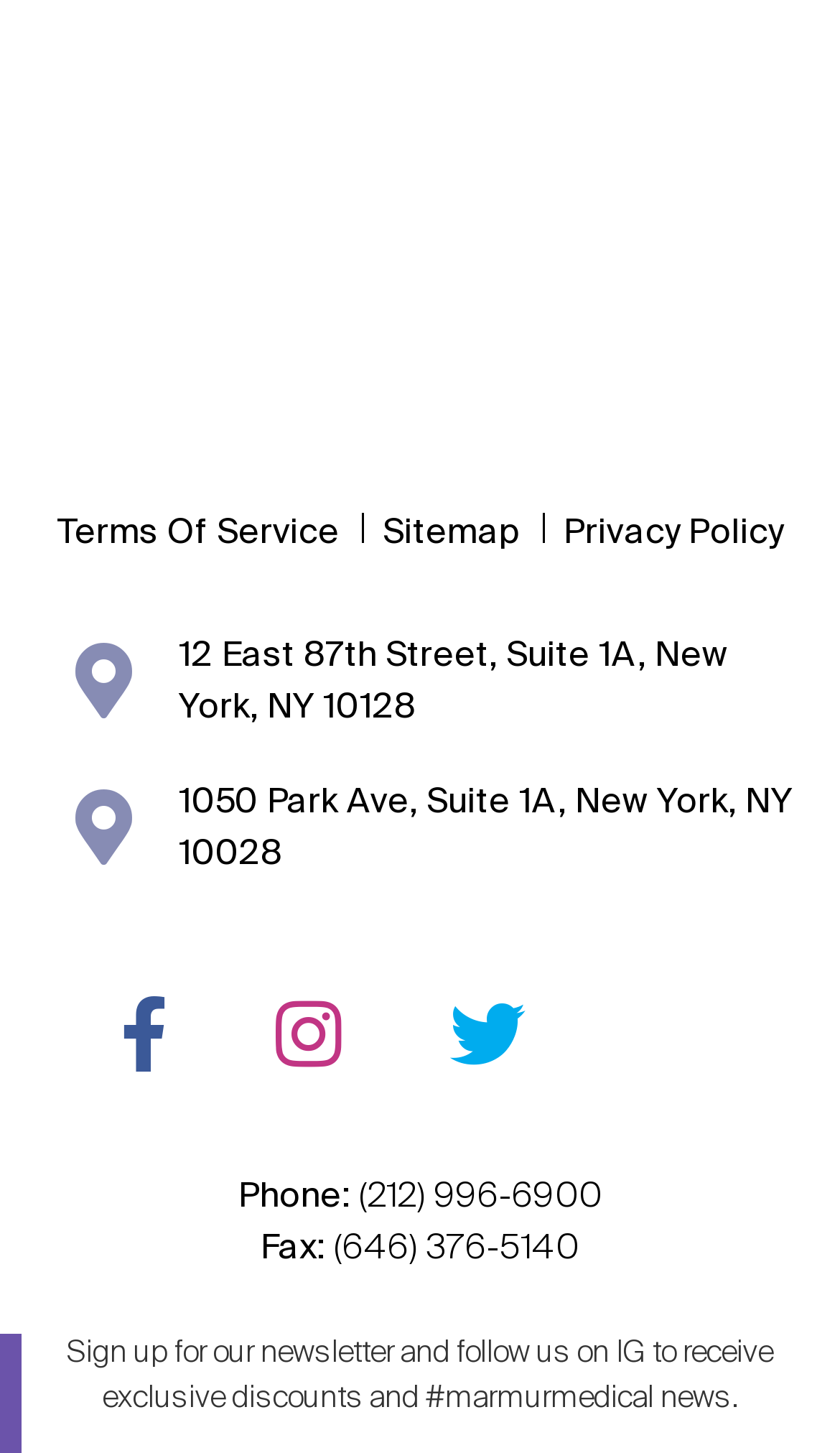What is the address of the first location?
Using the image as a reference, answer the question with a short word or phrase.

12 East 87th Street, Suite 1A, New York, NY 10128